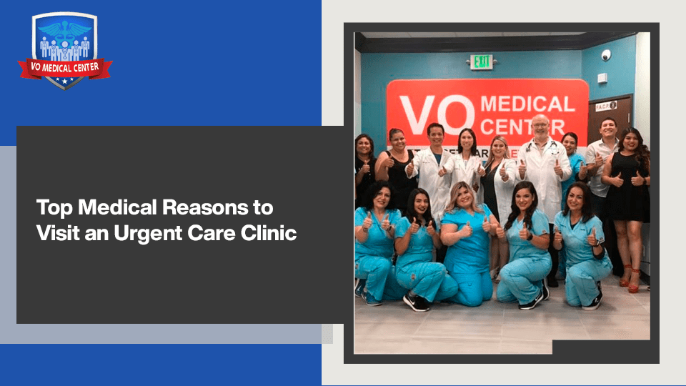Explain what the image portrays in a detailed manner.

The image highlights a vibrant team of healthcare professionals at the VO Medical Center, conveying a welcoming and supportive atmosphere for patients. At the forefront, a diverse group of staff members, including both medical and support personnel, are positioned in a friendly pose, giving thumbs-up to illustrate positivity and assurance in their care. The backdrop features the bright red VO Medical Center logo, which enhances brand recognition. 

The accompanying text, "Top Medical Reasons to Visit an Urgent Care Clinic," emphasizes the clinic's focus on providing accessible healthcare services for non-life-threatening conditions. This imagery and messaging collectively convey the clinic's dedication to quality care and community health awareness, inviting patients to consider urgent care as a viable option for their medical needs.